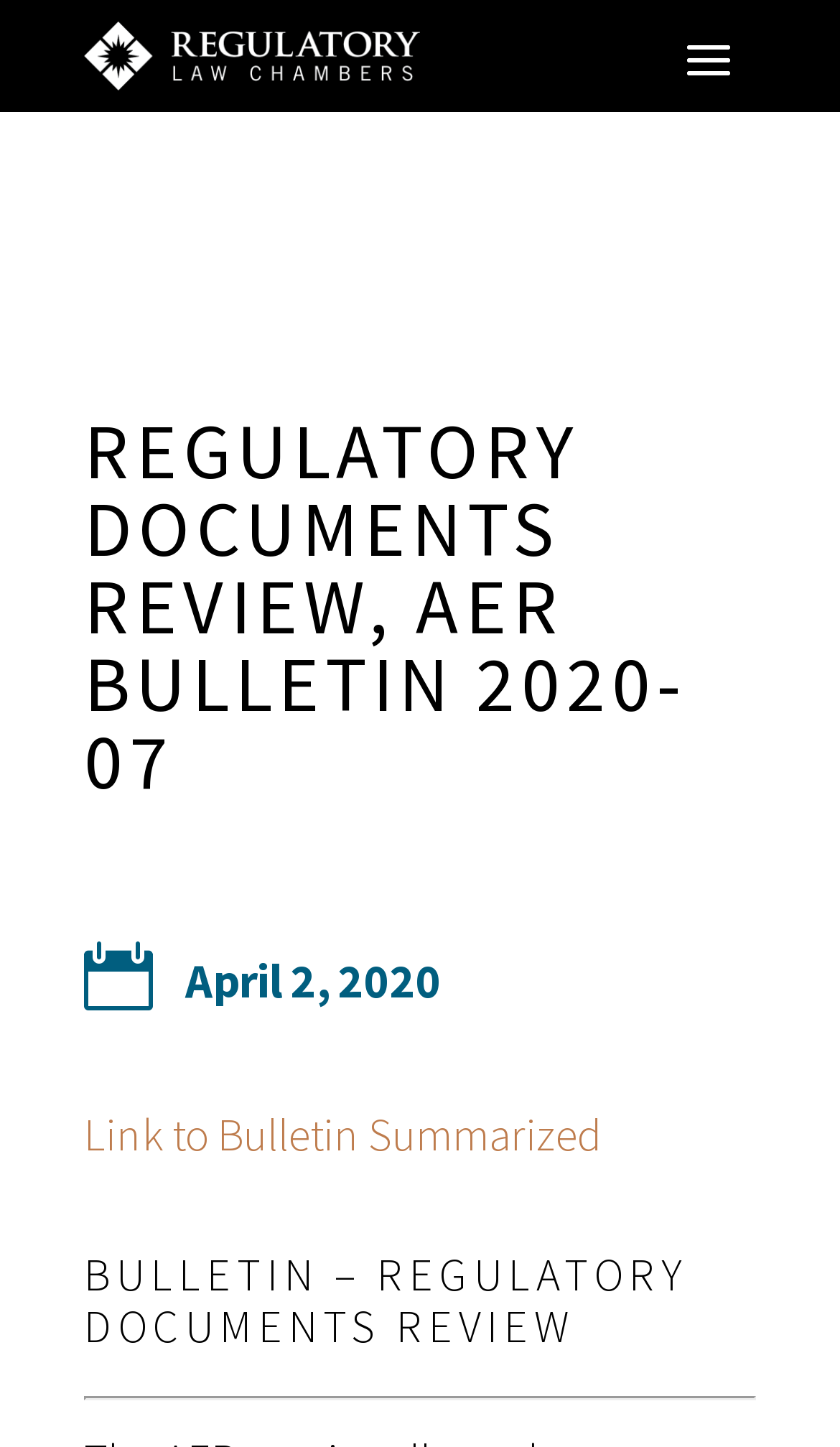Can you find and generate the webpage's heading?

REGULATORY DOCUMENTS REVIEW, AER BULLETIN 2020-07